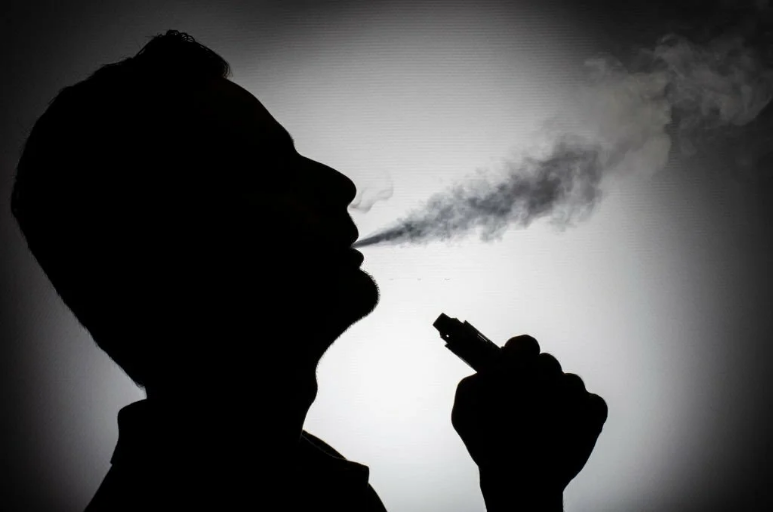What is the effect of backlighting in the image?
Craft a detailed and extensive response to the question.

The composition uses backlighting to emphasize the profile of the person, highlighting the contours of their face and the act of vaping, which creates a striking silhouette.